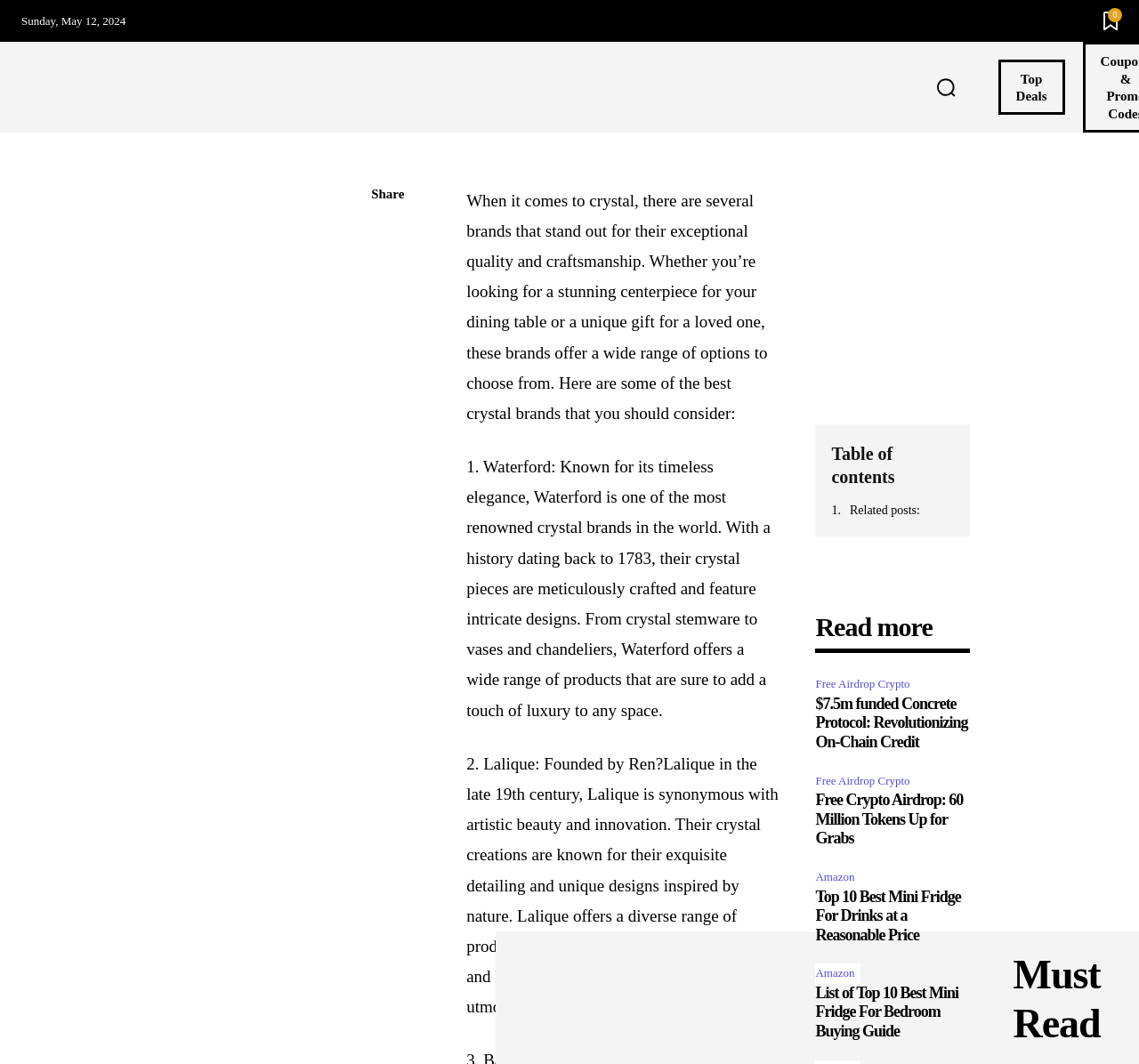Find the main header of the webpage and produce its text content.

best crystal brands